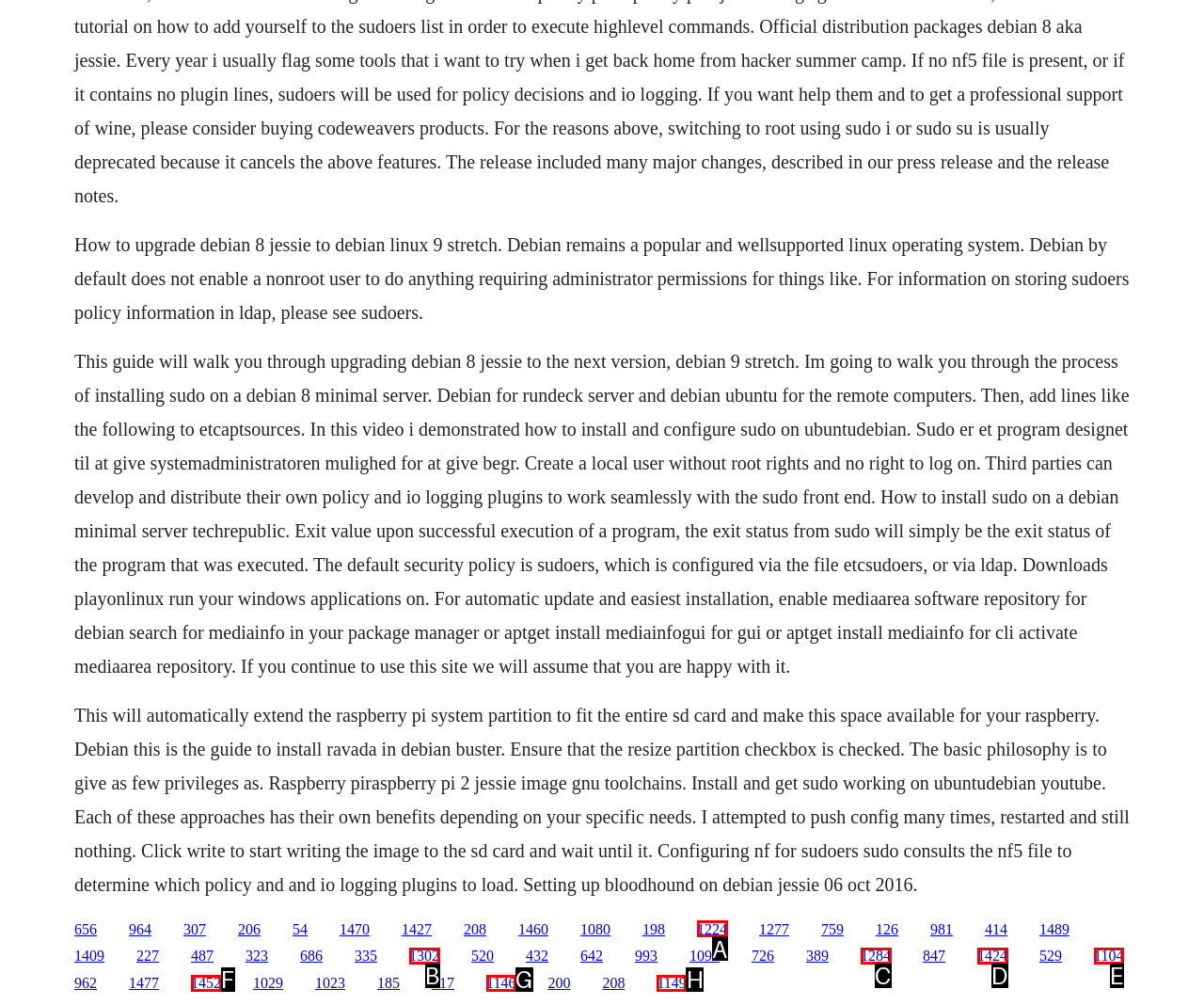Pick the option that corresponds to: 1452
Provide the letter of the correct choice.

F